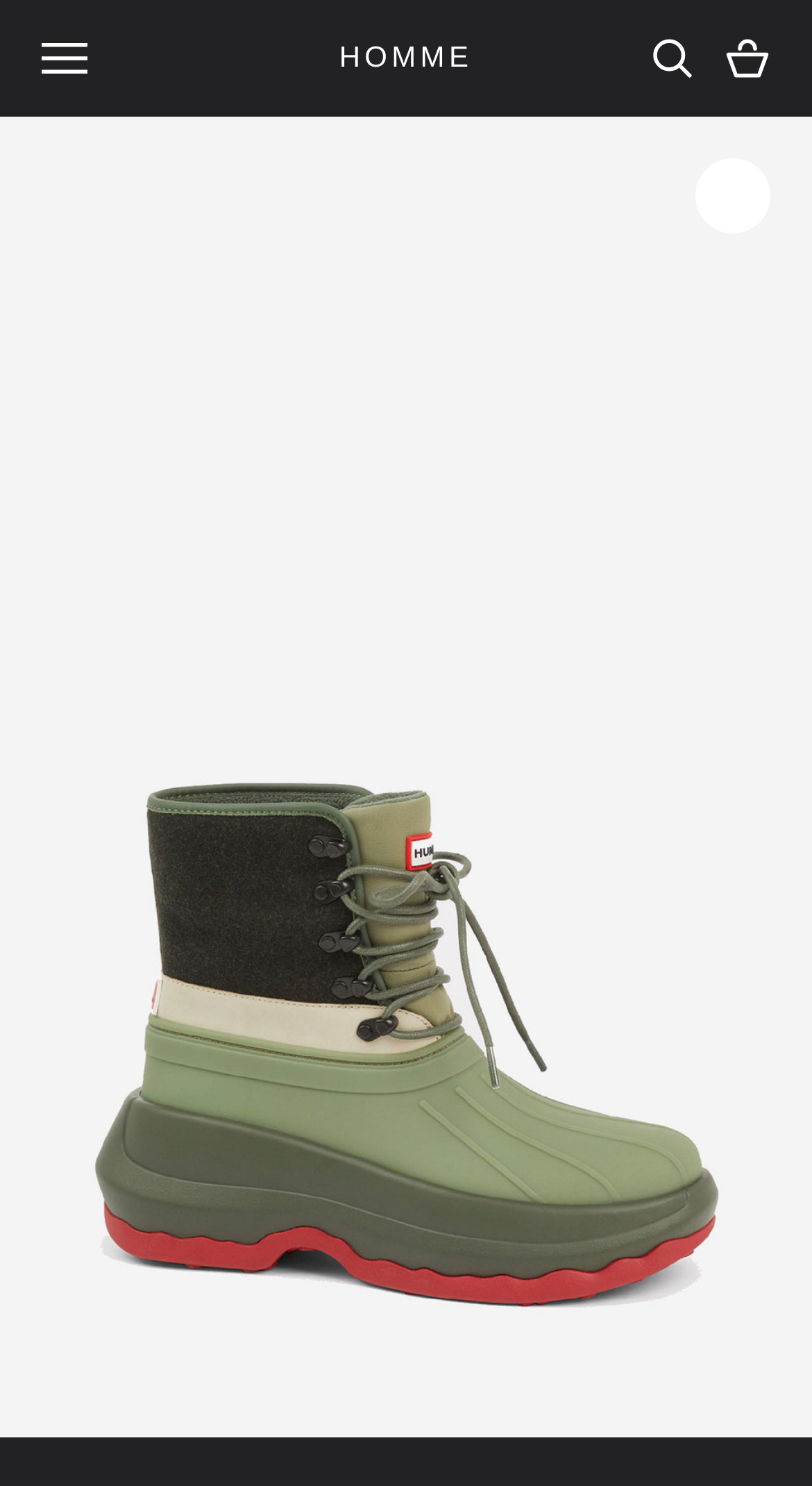How many navigation sections are there?
Based on the screenshot, answer the question with a single word or phrase.

2